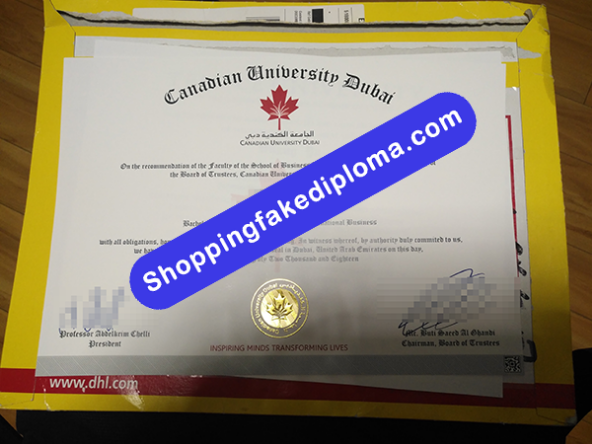What is the degree program mentioned in the diploma?
Look at the image and answer the question with a single word or phrase.

Business